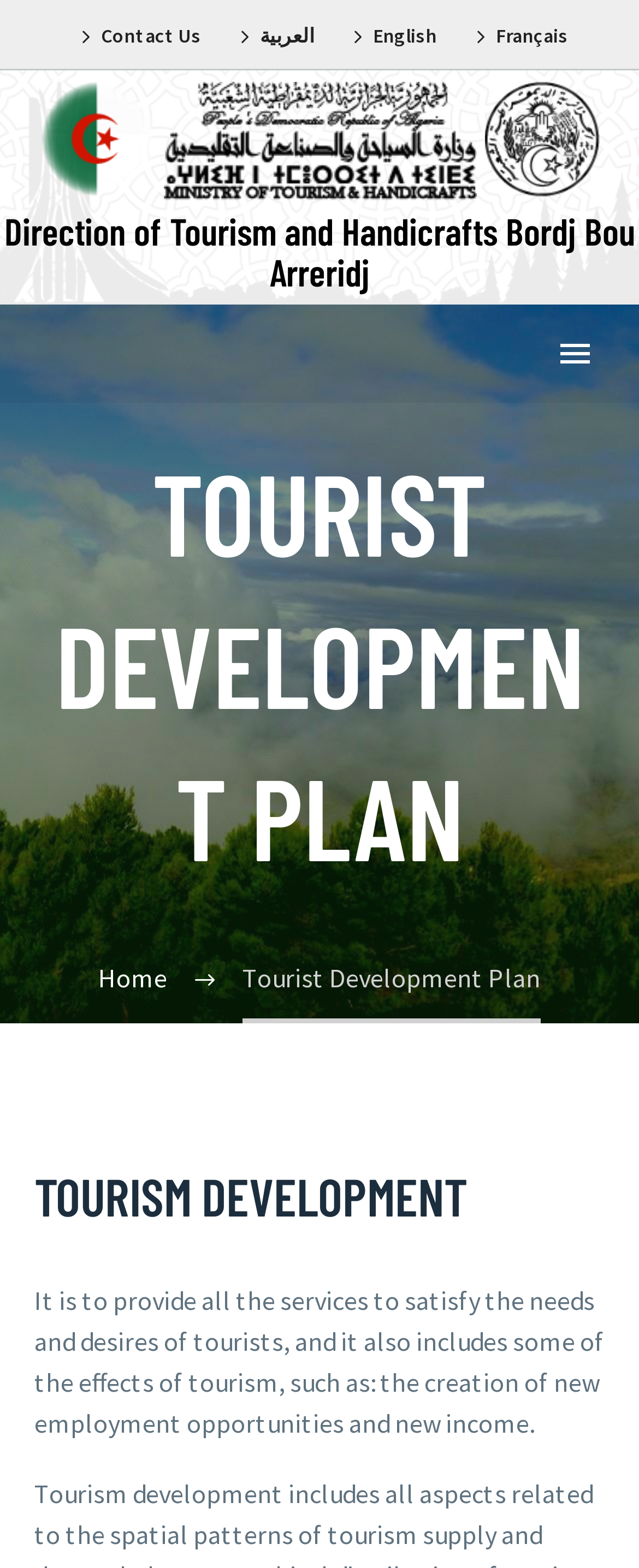Please identify the bounding box coordinates of the area I need to click to accomplish the following instruction: "Search for something".

[0.133, 0.621, 0.867, 0.663]